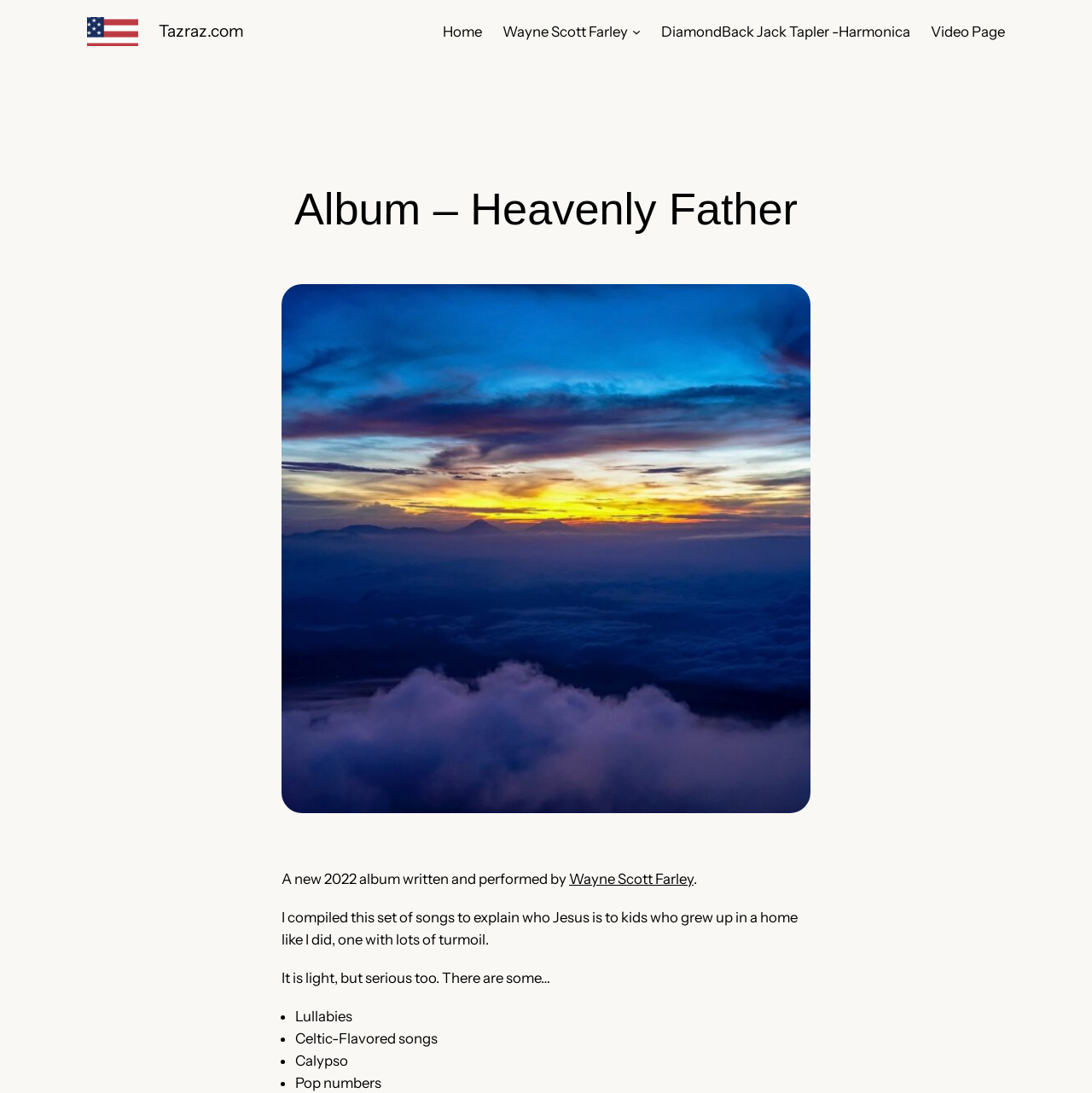What is the name of the album?
By examining the image, provide a one-word or phrase answer.

Heavenly Father